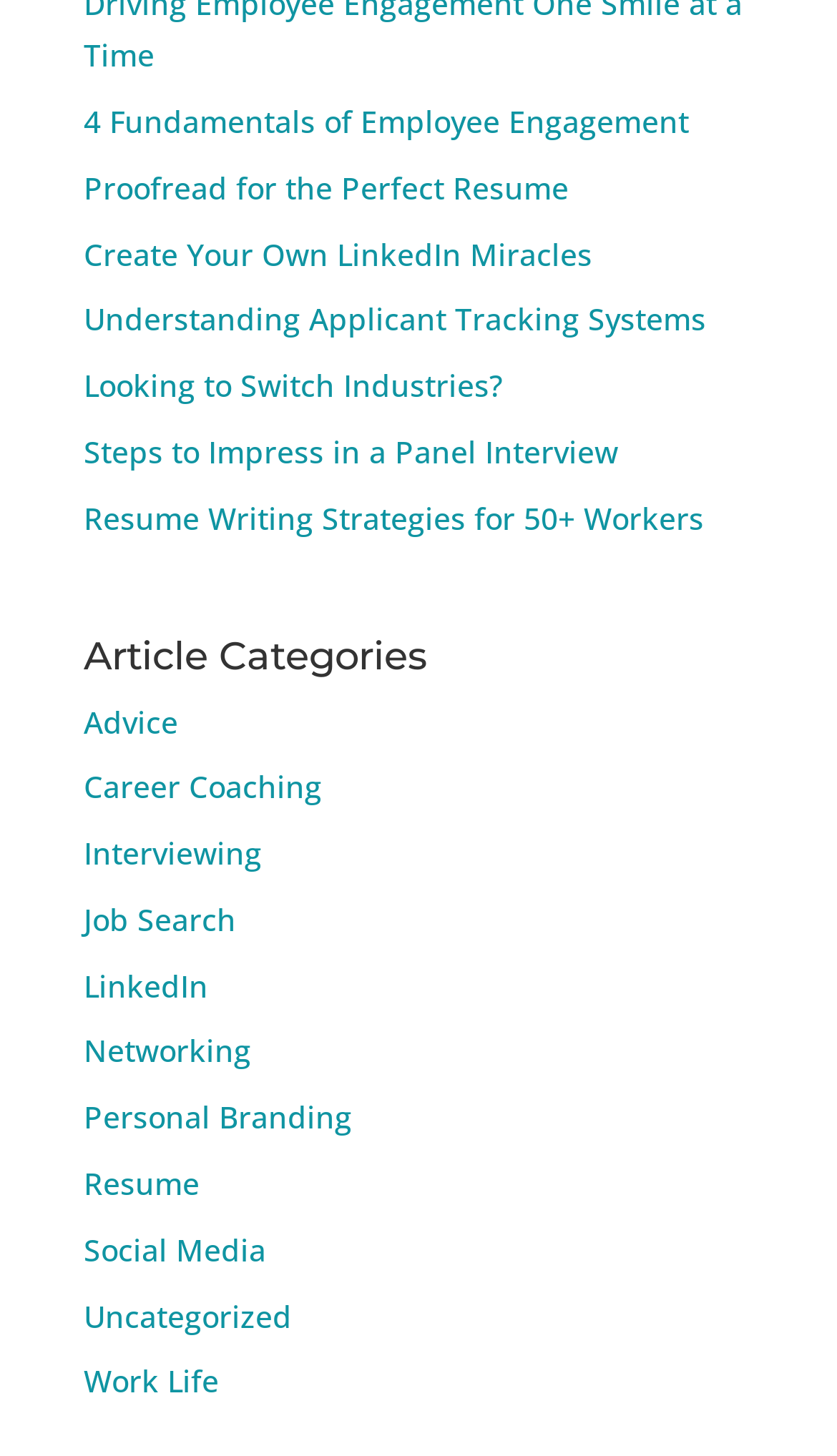Find the bounding box of the element with the following description: "Networking". The coordinates must be four float numbers between 0 and 1, formatted as [left, top, right, bottom].

[0.1, 0.708, 0.3, 0.736]